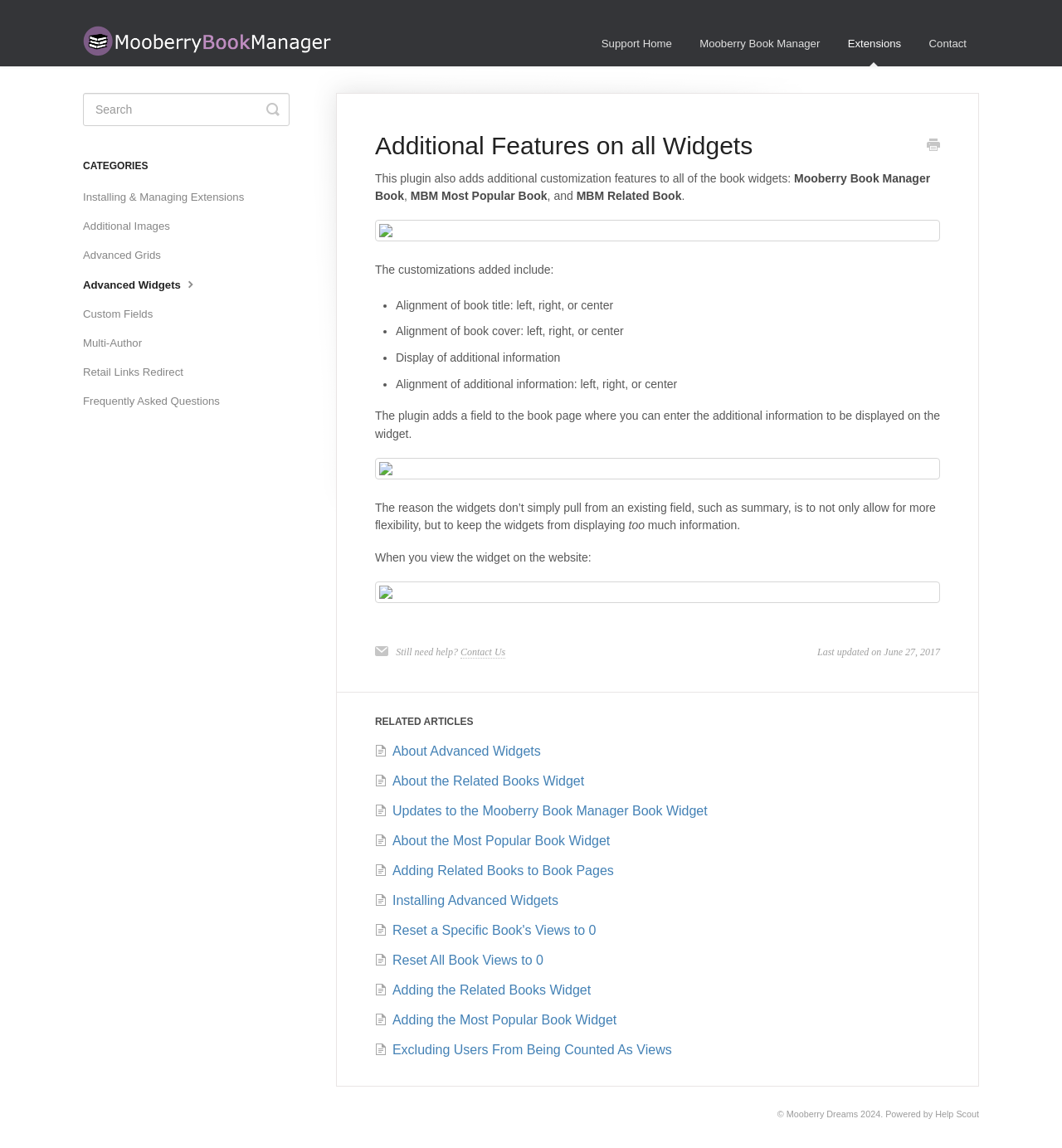Determine the bounding box for the UI element that matches this description: "Contact".

[0.863, 0.018, 0.922, 0.057]